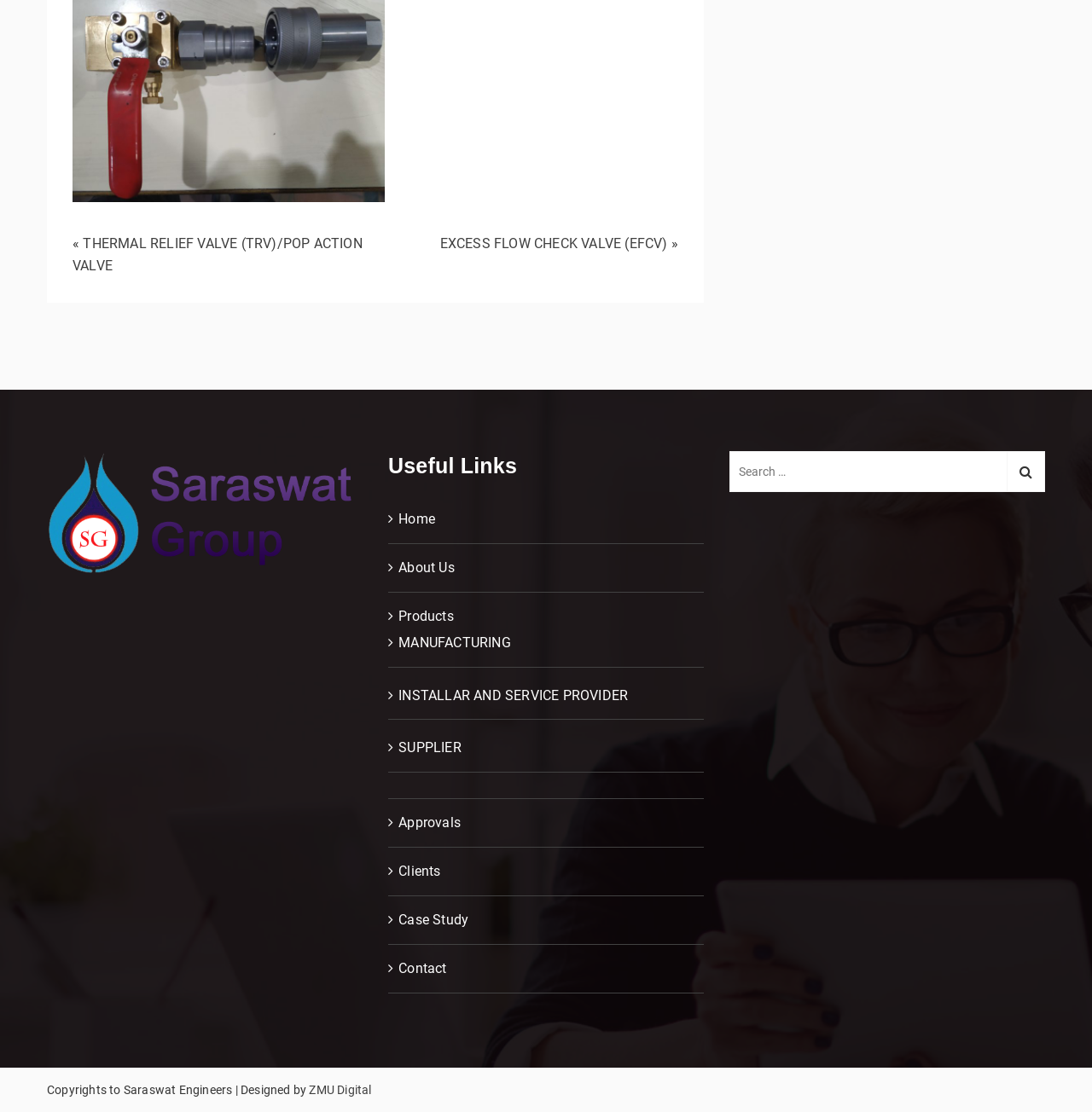What type of valves are mentioned?
Can you provide a detailed and comprehensive answer to the question?

The webpage mentions two types of valves, namely Thermal Relief Valve (TRV) and Excess Flow Check Valve (EFCV), which are linked at the top of the page.